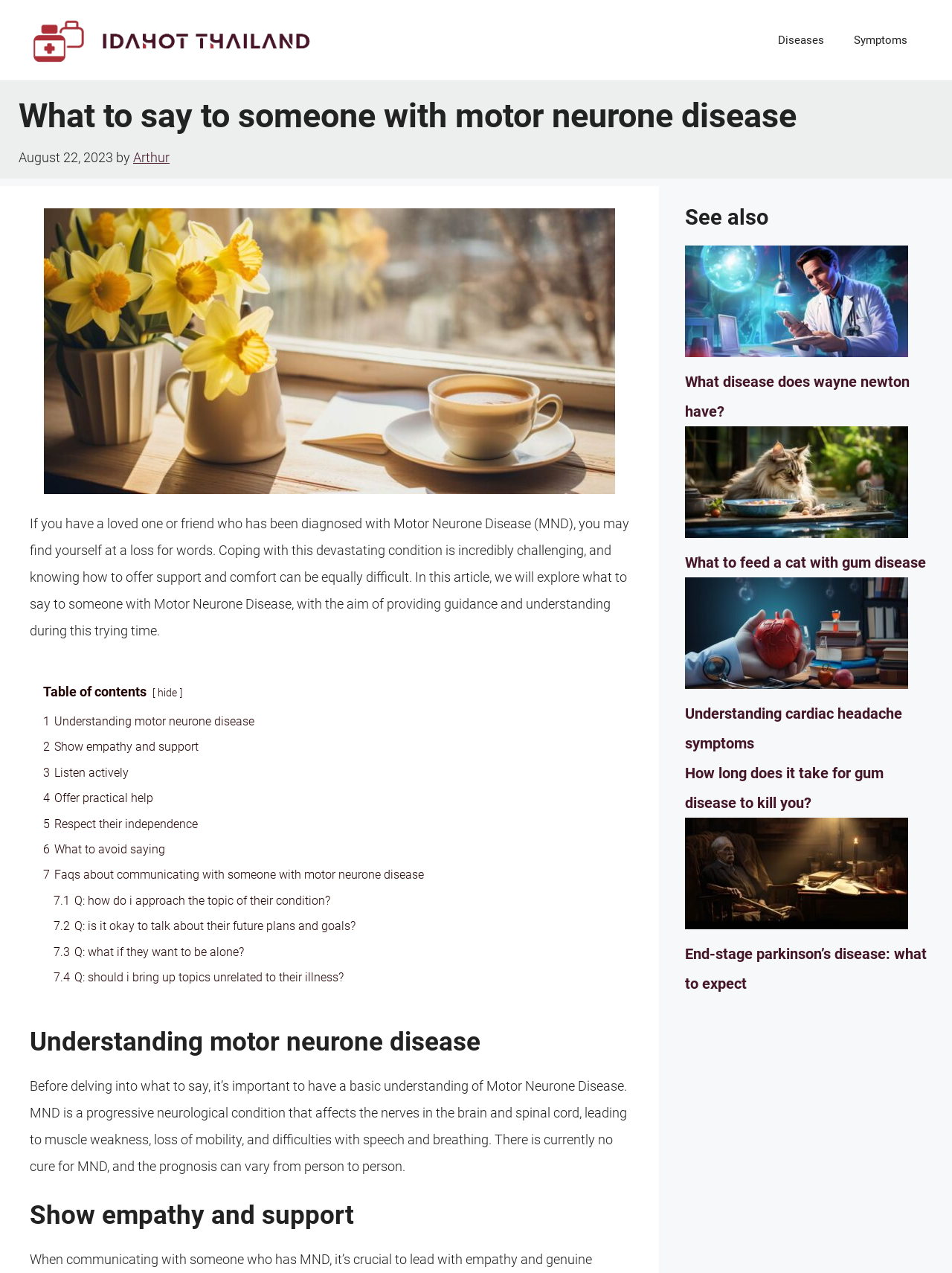Who is the author of the article?
Using the visual information from the image, give a one-word or short-phrase answer.

Arthur